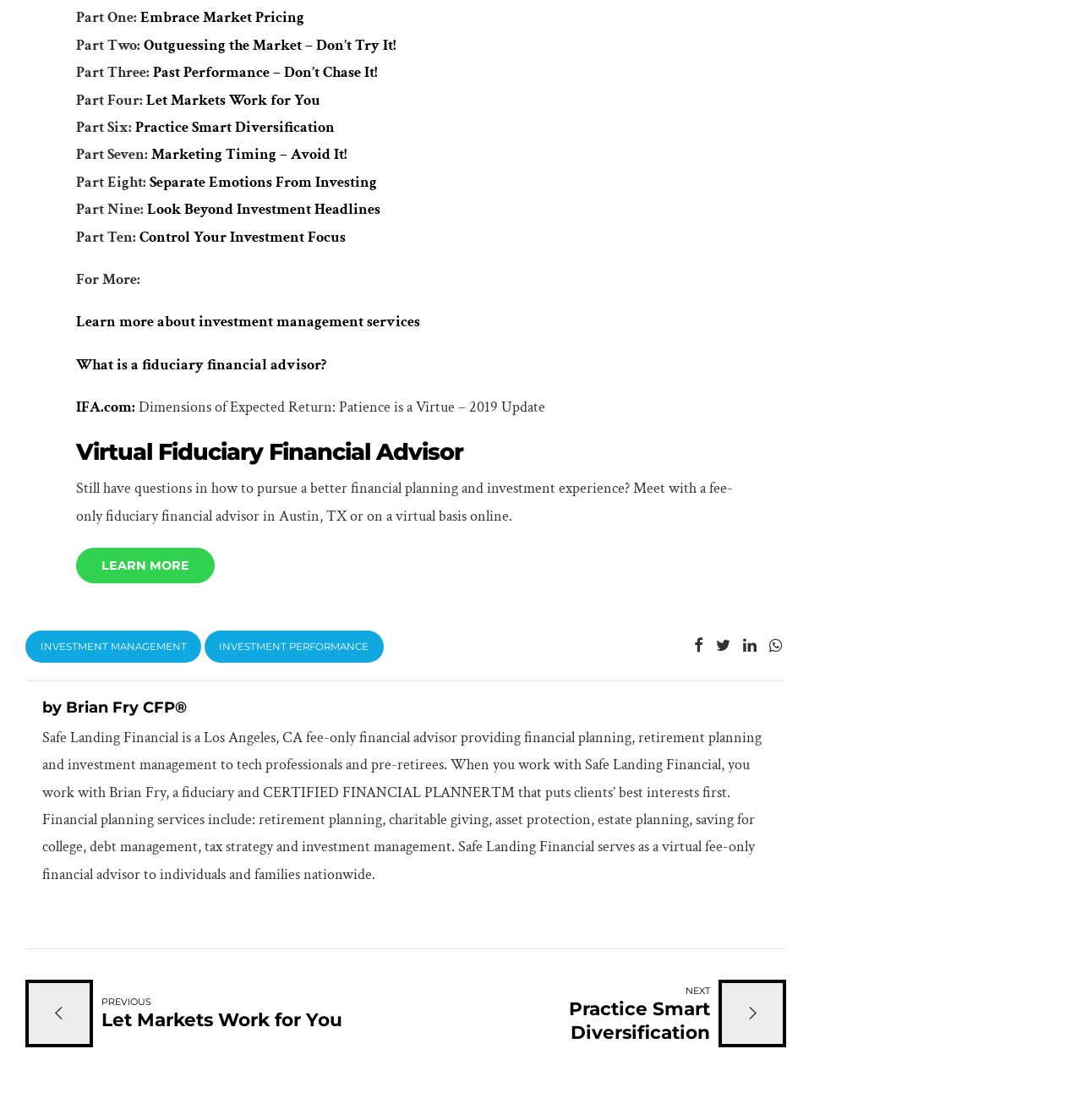Determine the bounding box coordinates of the section to be clicked to follow the instruction: "Subscribe to the newsletter". The coordinates should be given as four float numbers between 0 and 1, formatted as [left, top, right, bottom].

None